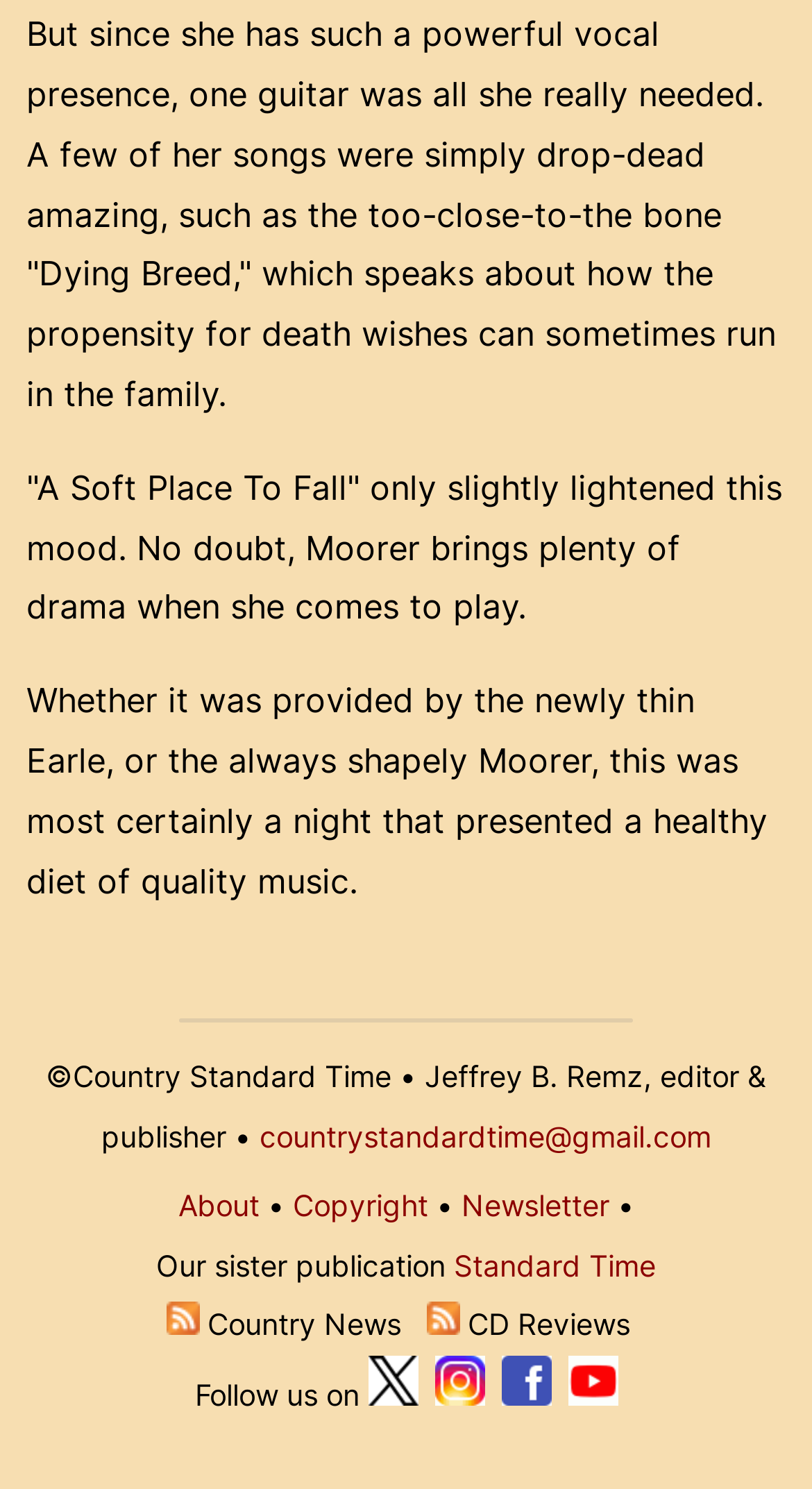Provide a brief response to the question below using a single word or phrase: 
What is the topic of the news and reviews?

Country Music